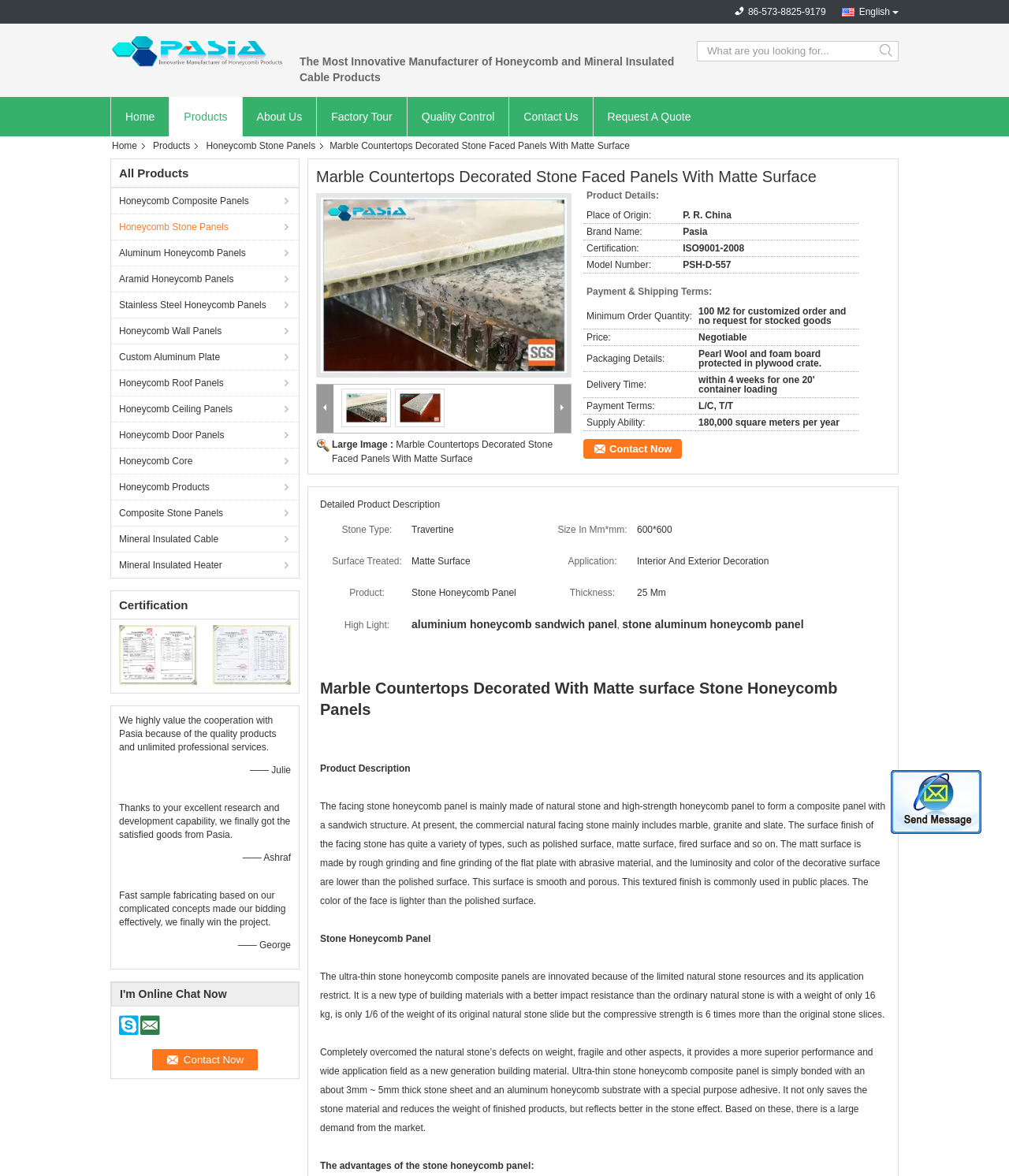Find the bounding box coordinates of the element you need to click on to perform this action: 'Click the 'Send Message' button'. The coordinates should be represented by four float values between 0 and 1, in the format [left, top, right, bottom].

[0.879, 0.653, 0.977, 0.71]